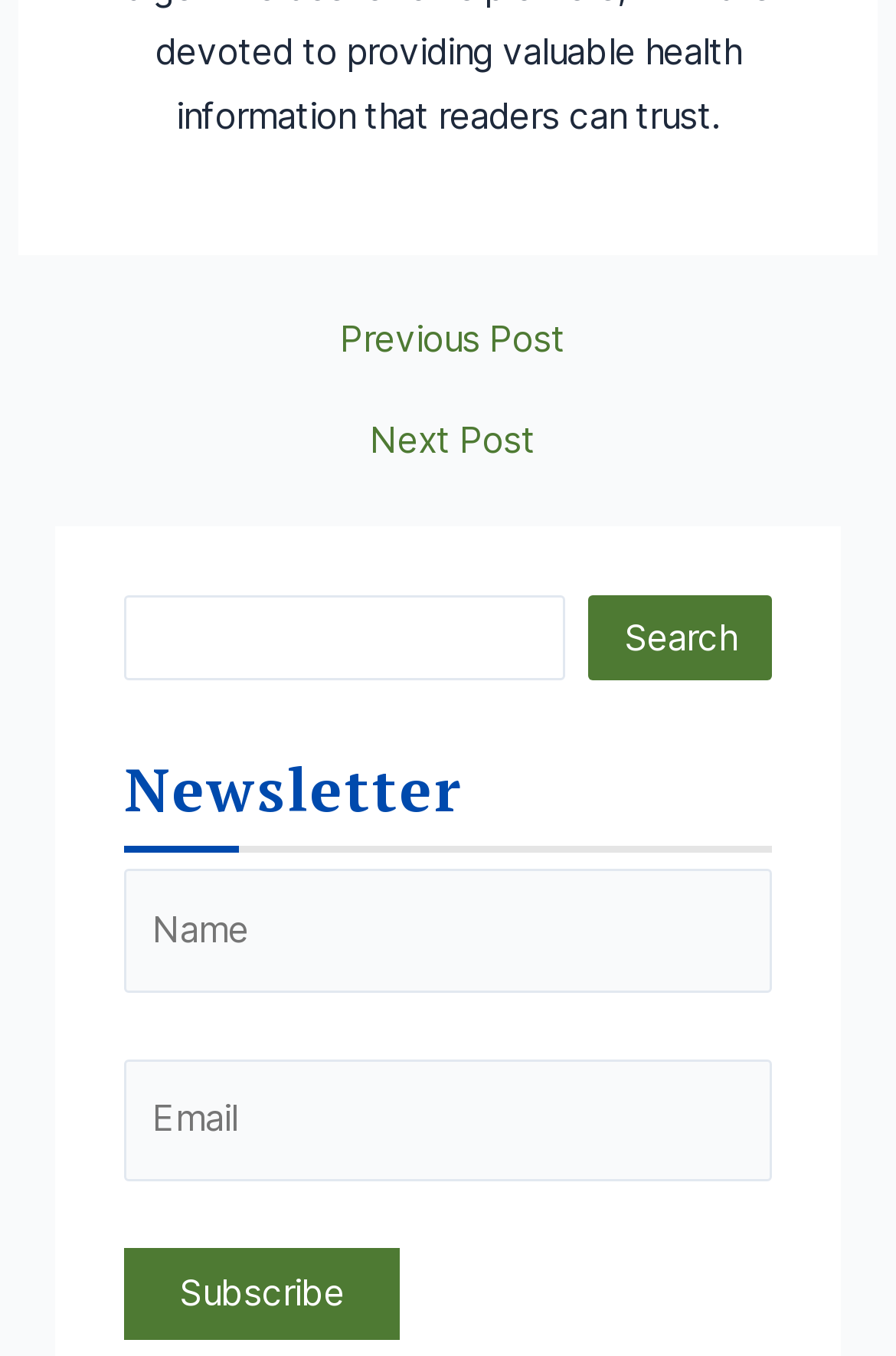What is the purpose of the search box?
Based on the image, please offer an in-depth response to the question.

The search box is located in the middle of the webpage, and it has a label 'Search' and a button with the same label. This suggests that the purpose of the search box is to allow users to search for something on the website.